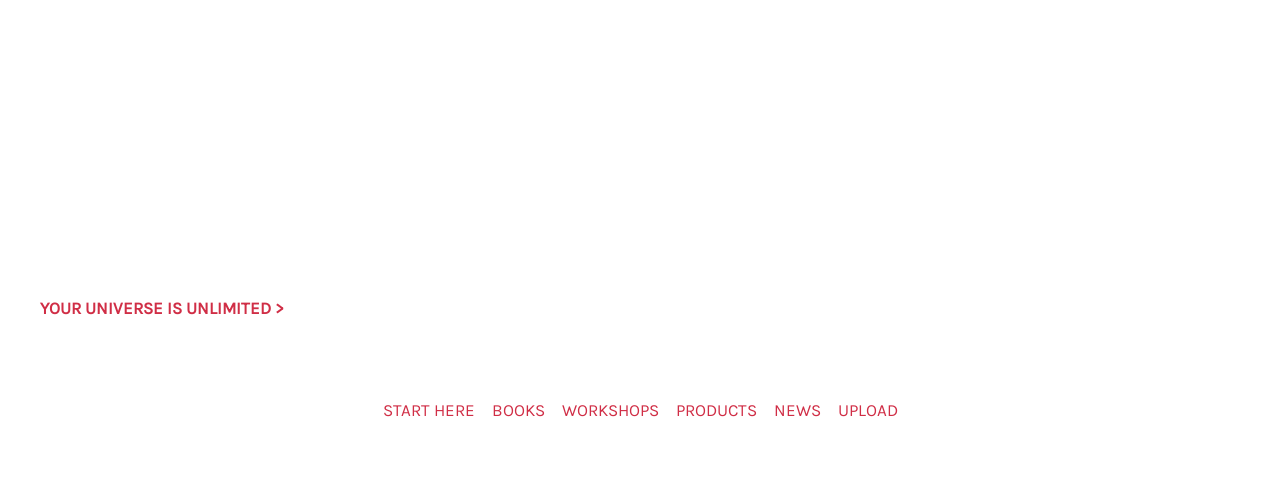What is the first link in the primary menu?
Using the visual information, answer the question in a single word or phrase.

START HERE